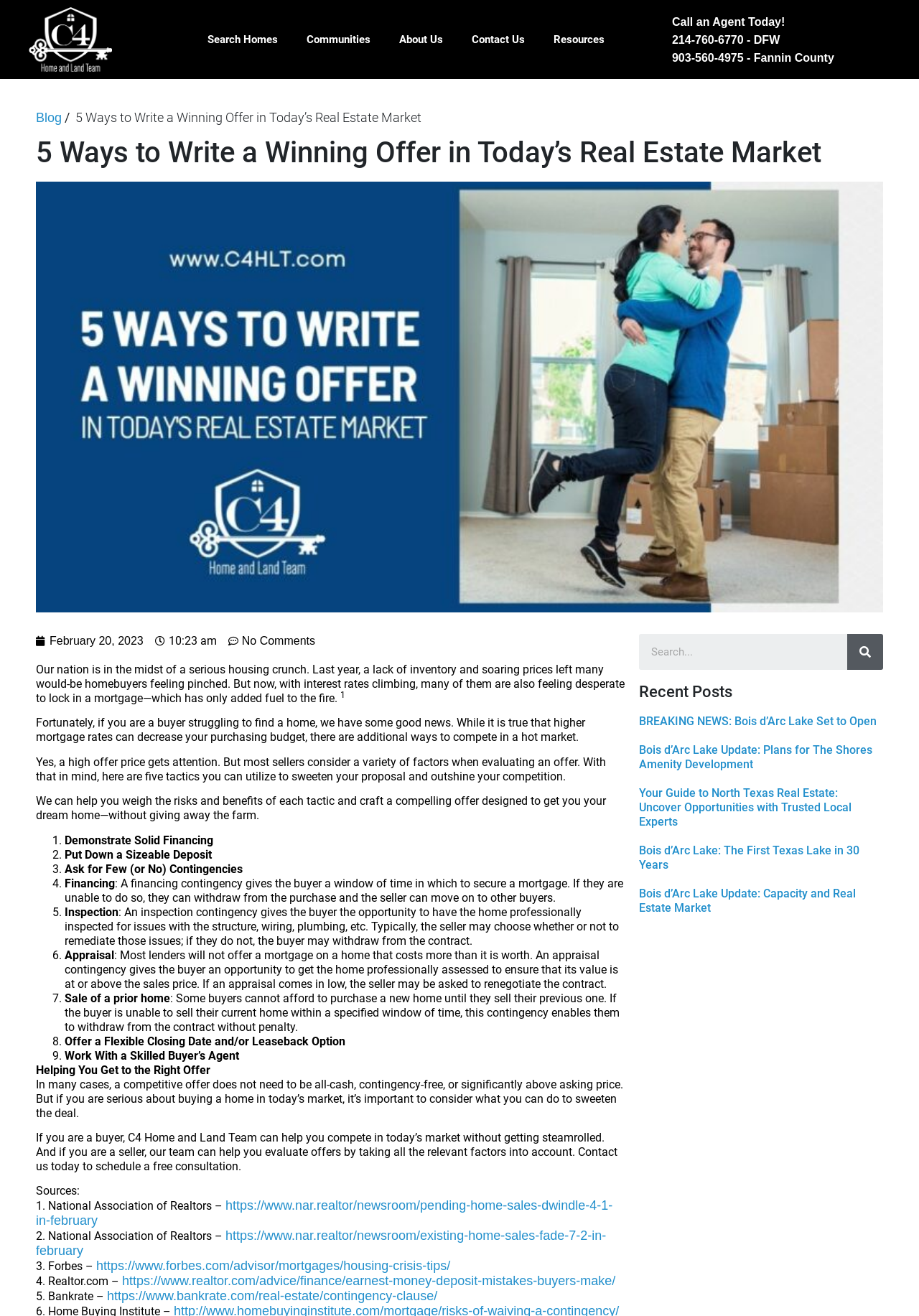What is the role of C4 Home and Land Team?
Provide a thorough and detailed answer to the question.

I inferred this from the text which states 'If you are a buyer, C4 Home and Land Team can help you compete in today’s market without getting steamrolled. And if you are a seller, our team can help you evaluate offers by taking all the relevant factors into account.'